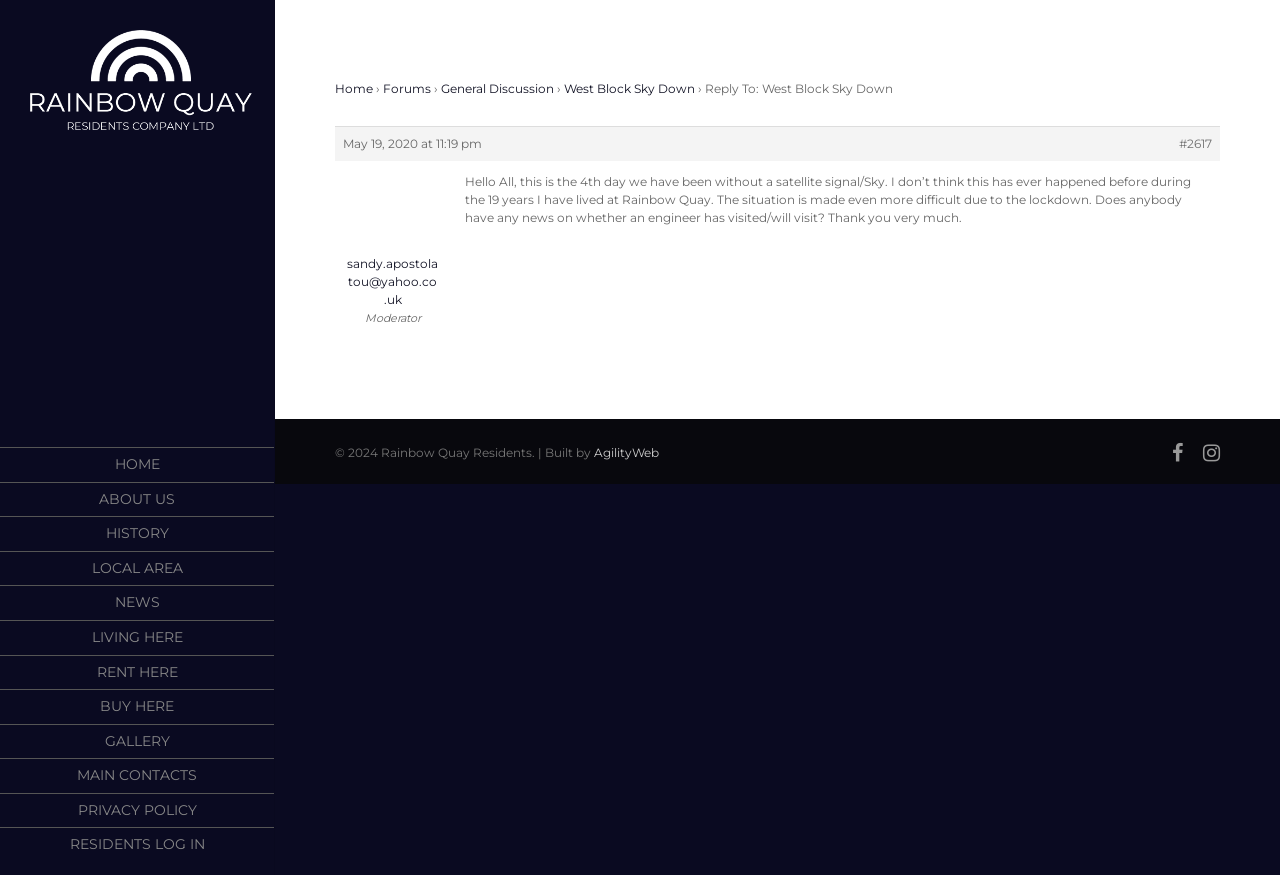Identify the bounding box coordinates for the region of the element that should be clicked to carry out the instruction: "Search for layouts". The bounding box coordinates should be four float numbers between 0 and 1, i.e., [left, top, right, bottom].

None